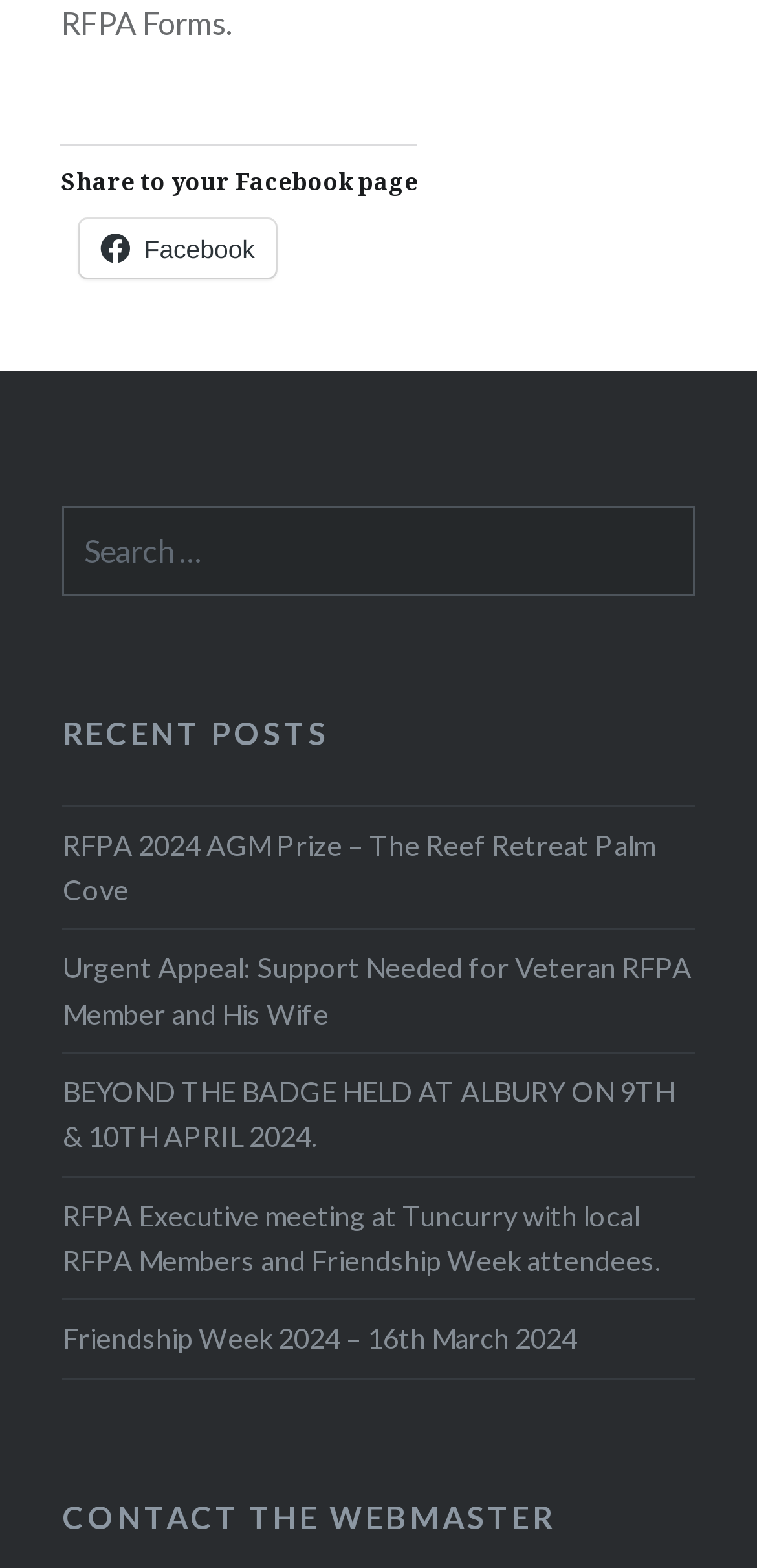Give a short answer using one word or phrase for the question:
What social media platform is linked?

Facebook